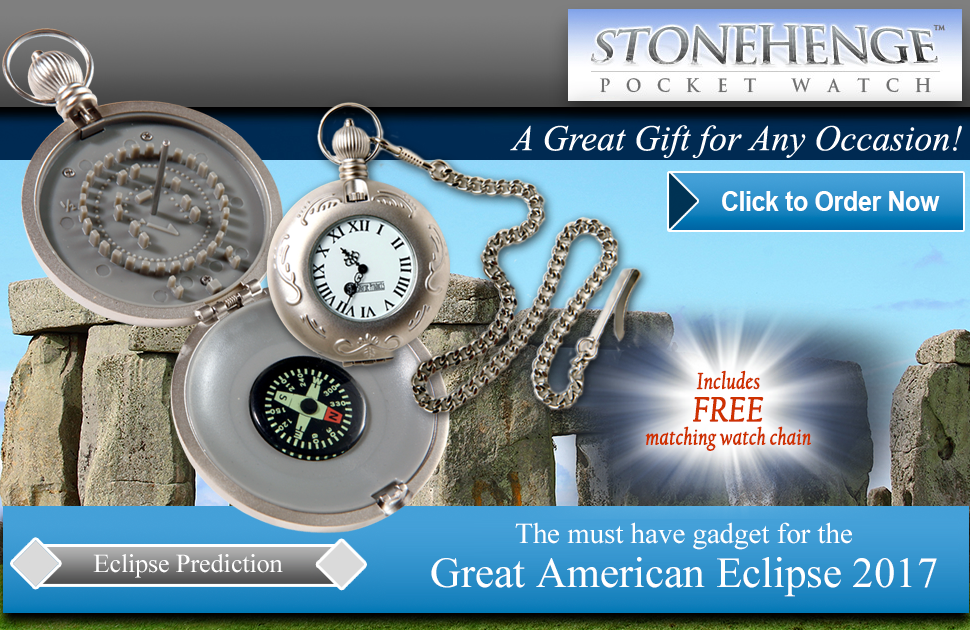What is the offer with the purchase of the watch?
Provide a detailed and extensive answer to the question.

The image invites viewers to 'Click to Order Now!' and mentions the offer of a free matching watch chain, enhancing the overall promotion of this extraordinary timepiece. This suggests that with the purchase of the watch, the buyer will also receive a complimentary matching watch chain.